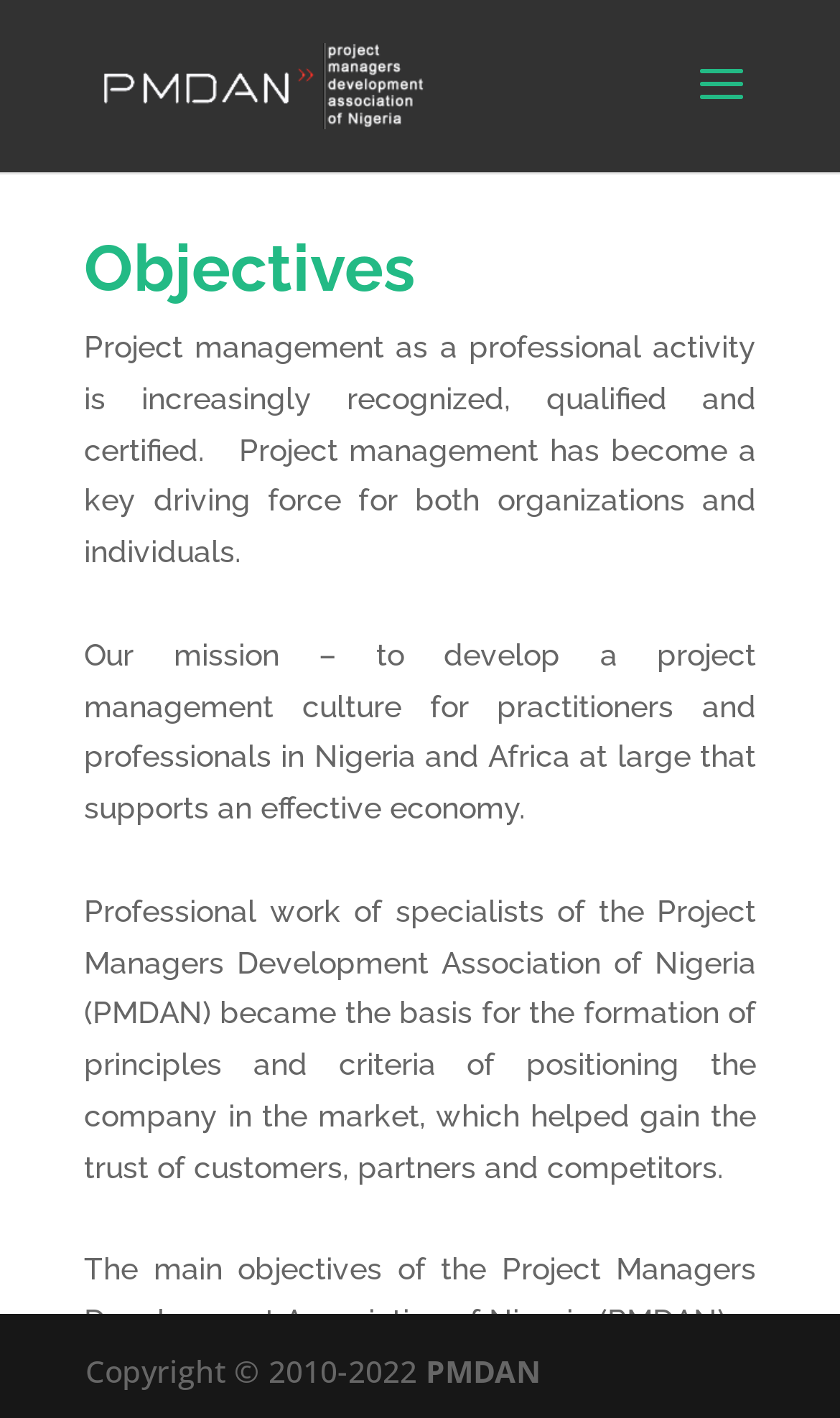Can you give a comprehensive explanation to the question given the content of the image?
What is the purpose of the Project Managers Development Association of Nigeria?

The purpose of the Project Managers Development Association of Nigeria (PMDAN) is not explicitly stated, but based on the mission and objectives mentioned on the webpage, it can be inferred that the purpose is to develop a project management culture for practitioners and professionals in Nigeria and Africa at large.